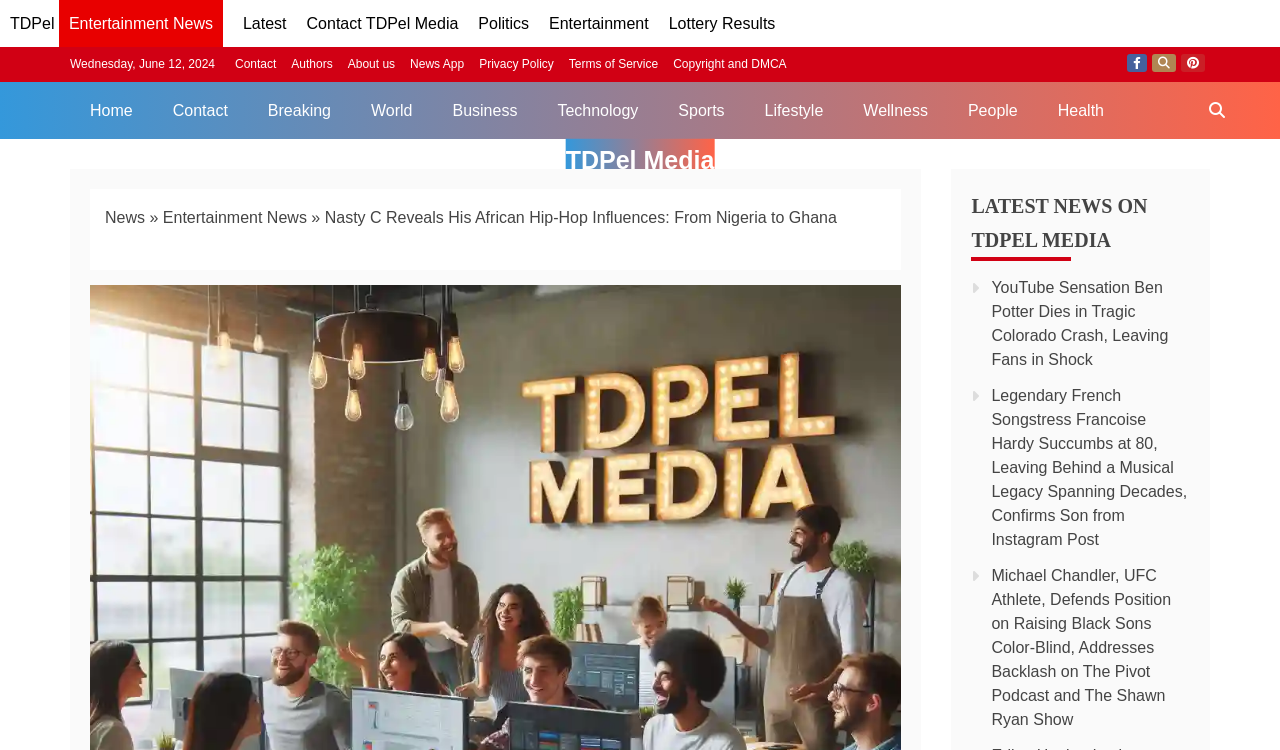What is the category of the news article 'Nasty C Reveals His African Hip-Hop Influences: From Nigeria to Ghana'?
Analyze the screenshot and provide a detailed answer to the question.

The category is obtained from the navigation breadcrumbs element, which shows the path 'News » Entertainment News » Nasty C Reveals His African Hip-Hop Influences: From Nigeria to Ghana'.